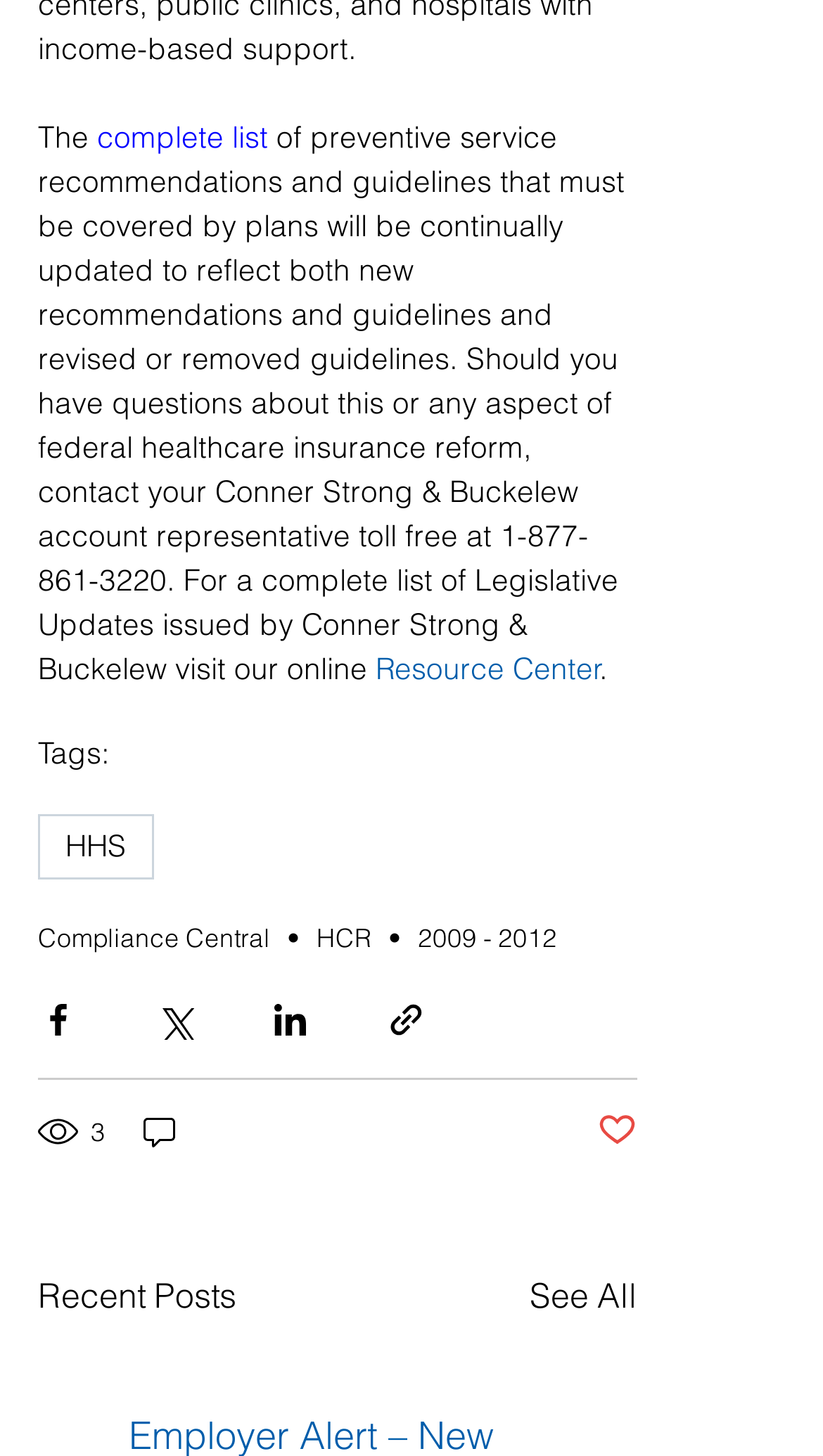Find the bounding box coordinates for the element that must be clicked to complete the instruction: "visit the complete list". The coordinates should be four float numbers between 0 and 1, indicated as [left, top, right, bottom].

[0.118, 0.081, 0.326, 0.107]